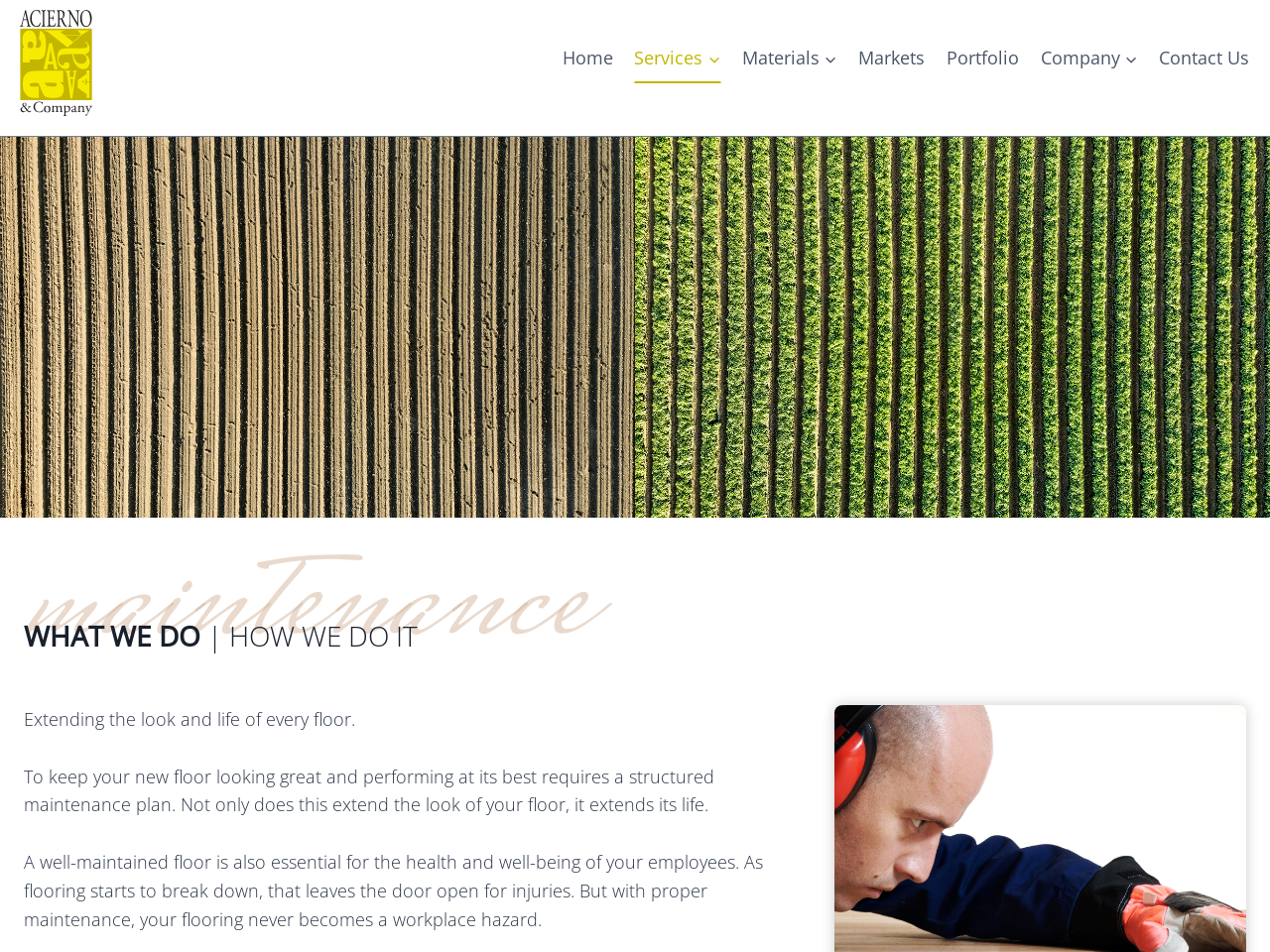What is the importance of floor maintenance?
Respond with a short answer, either a single word or a phrase, based on the image.

Health and well-being of employees